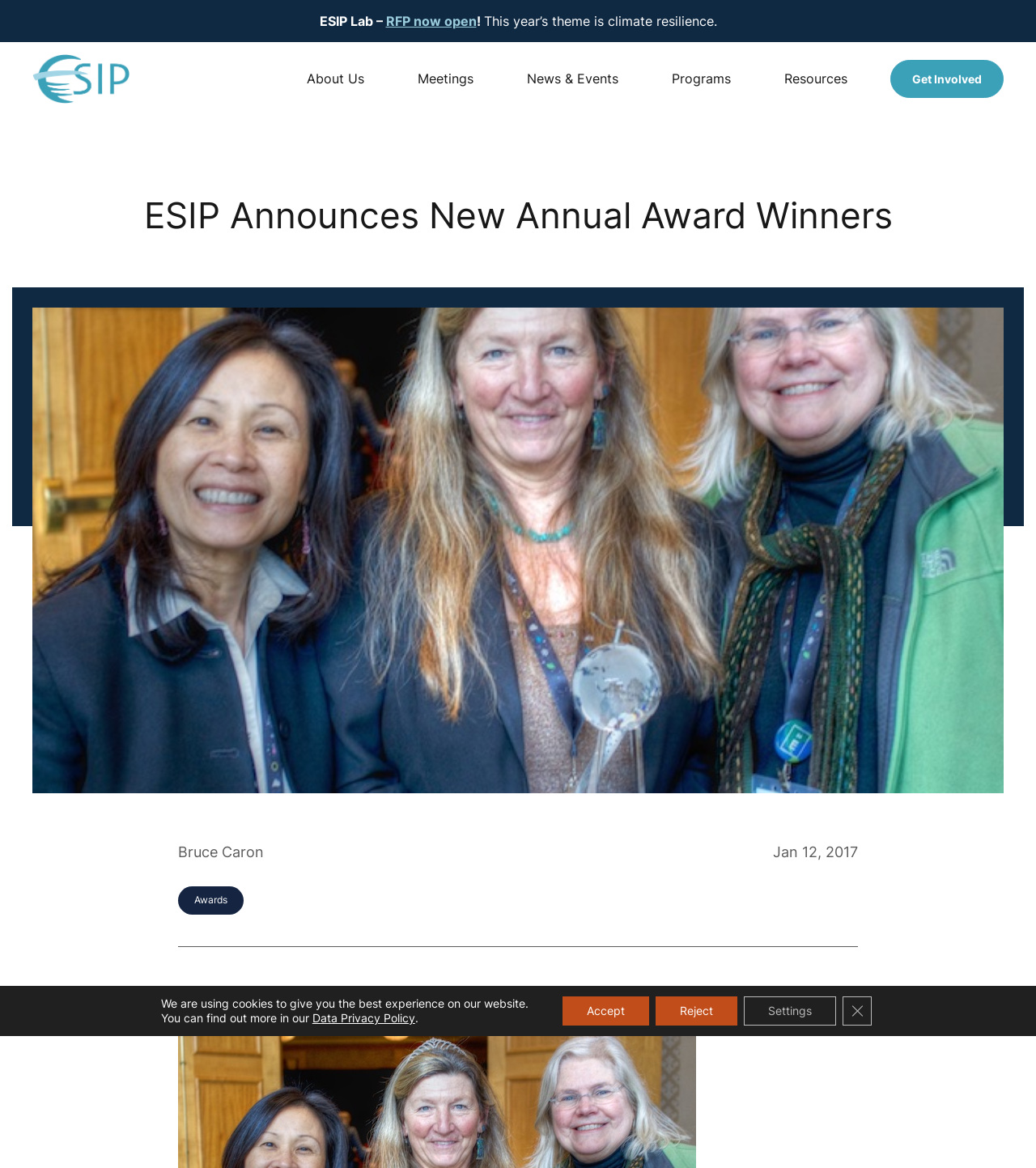Based on the element description, predict the bounding box coordinates (top-left x, top-left y, bottom-right x, bottom-right y) for the UI element in the screenshot: Data Privacy Policy

[0.301, 0.866, 0.401, 0.877]